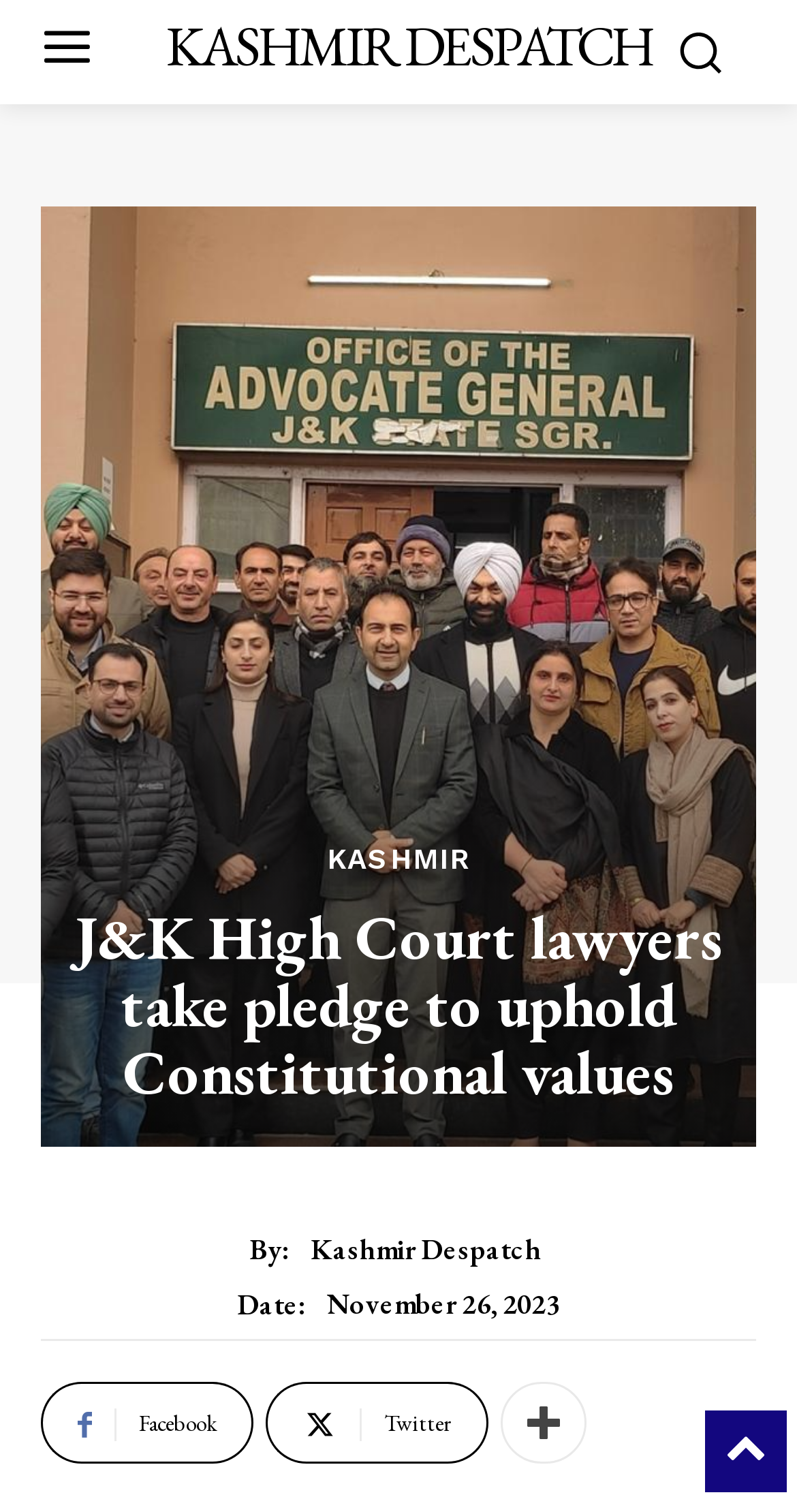Answer the question below in one word or phrase:
What social media platforms are available?

Facebook, Twitter